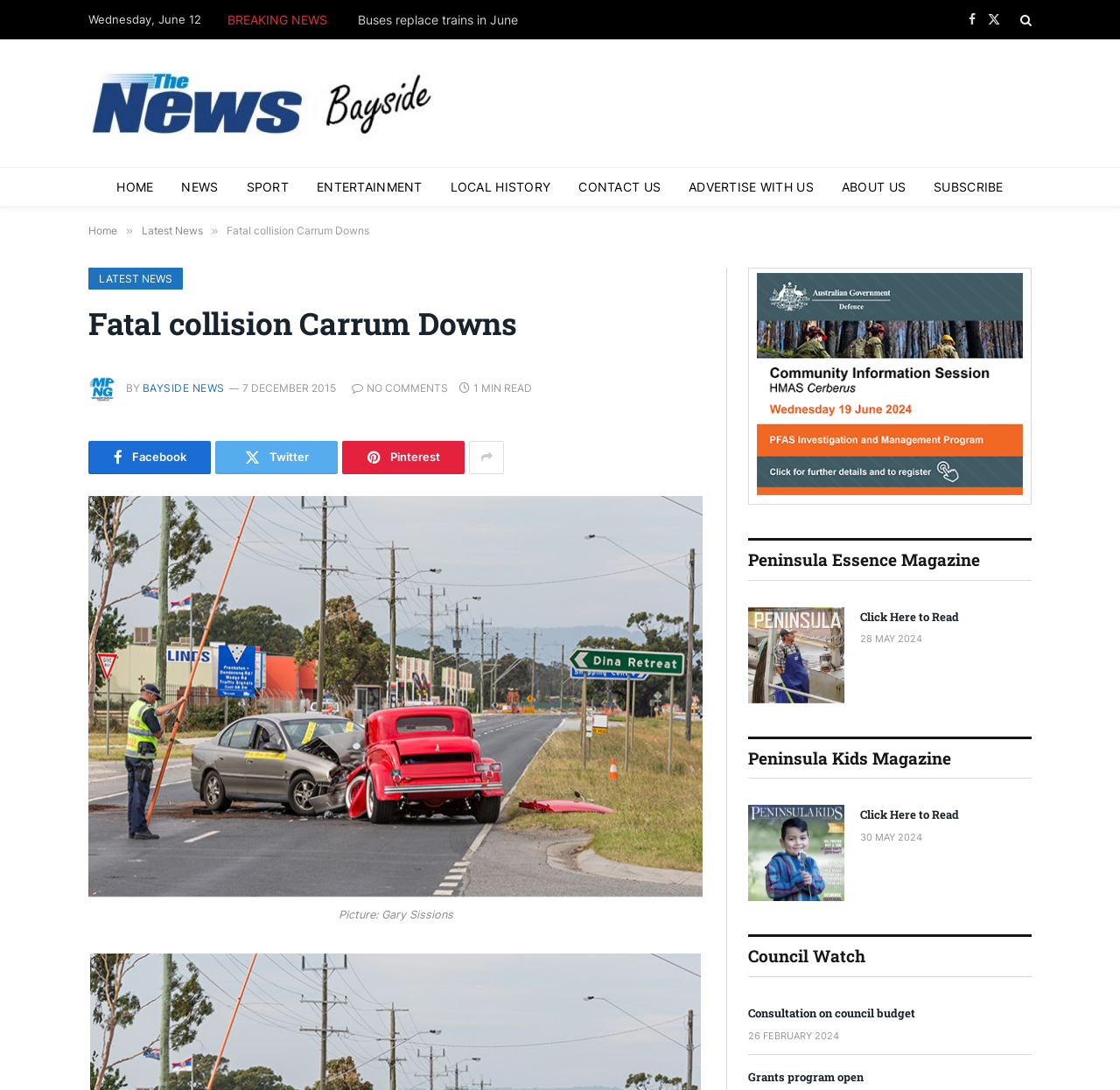Kindly determine the bounding box coordinates for the area that needs to be clicked to execute this instruction: "Read the 'Peninsula Essence Magazine'".

[0.668, 0.557, 0.921, 0.645]